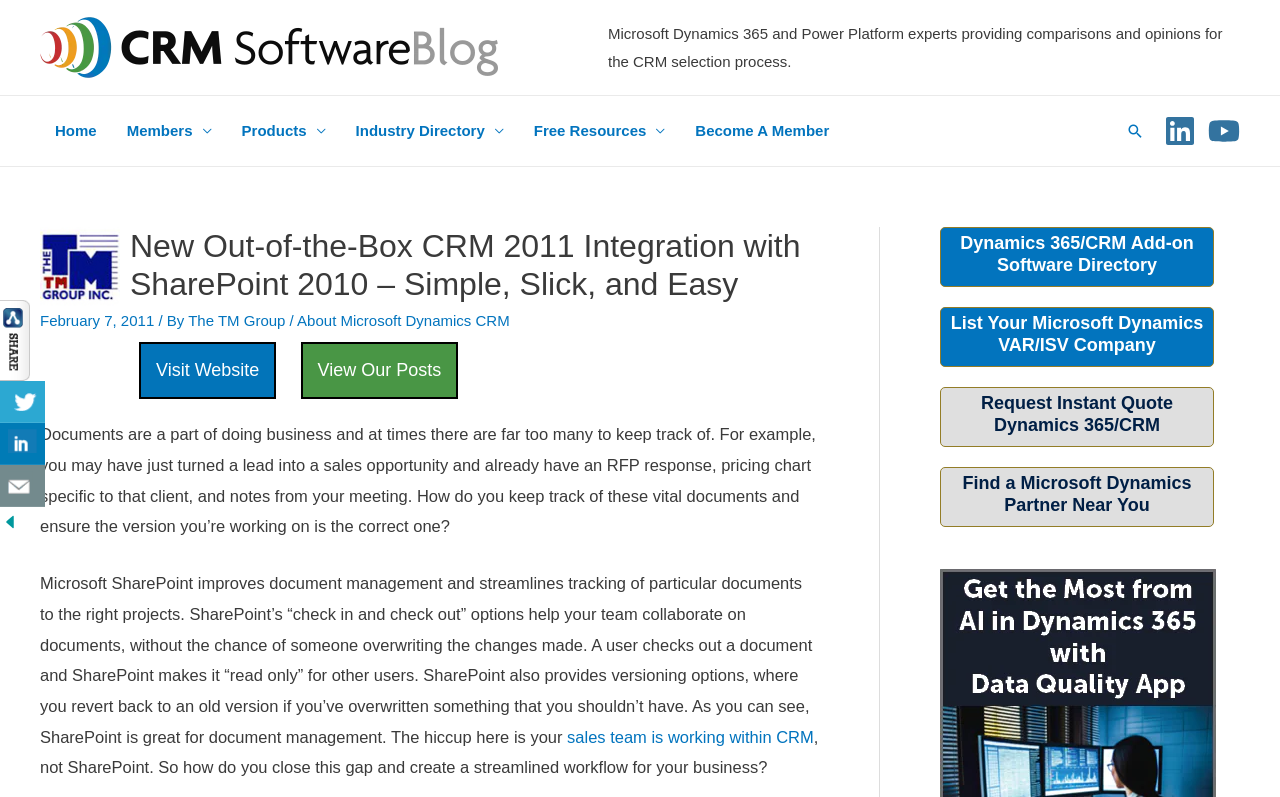How many social media links are there in the top right corner?
Answer with a single word or phrase by referring to the visual content.

3